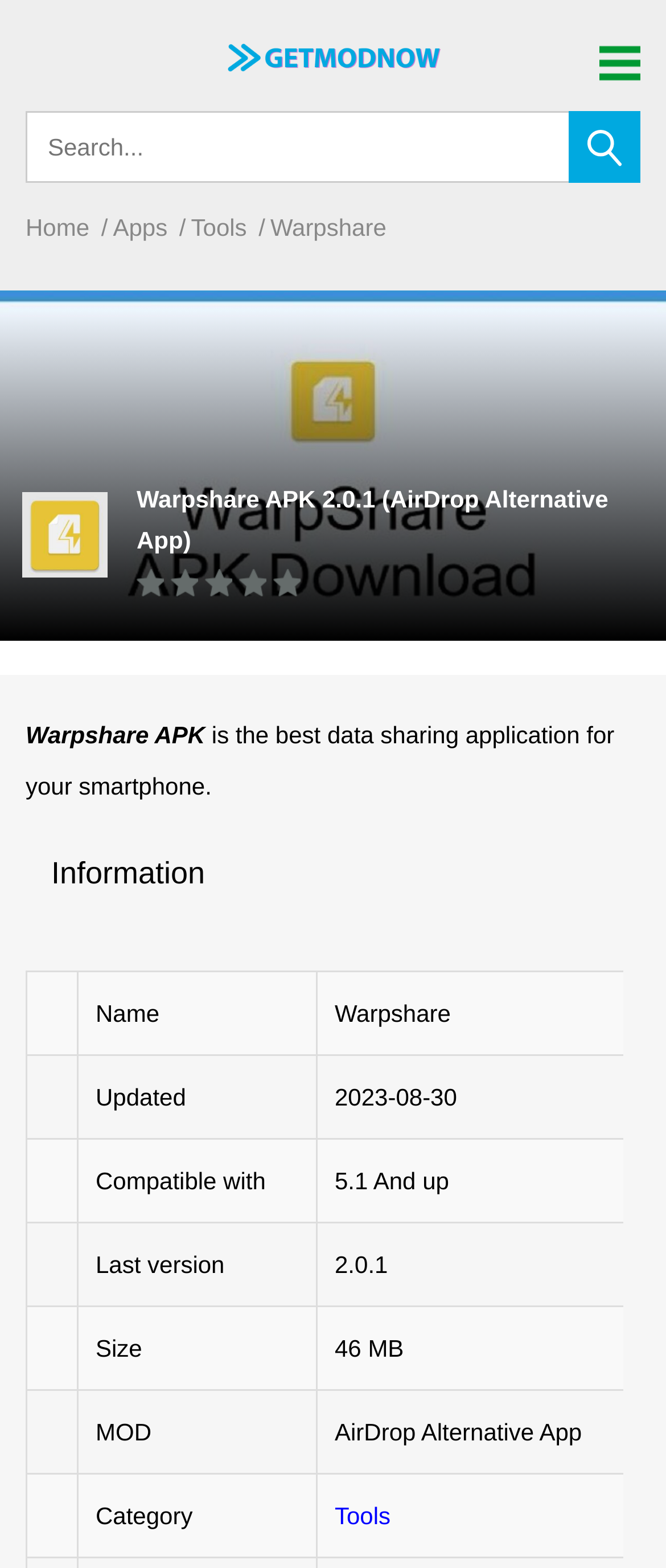Could you find the bounding box coordinates of the clickable area to complete this instruction: "Click on the Warpshare APK link"?

[0.406, 0.136, 0.58, 0.154]